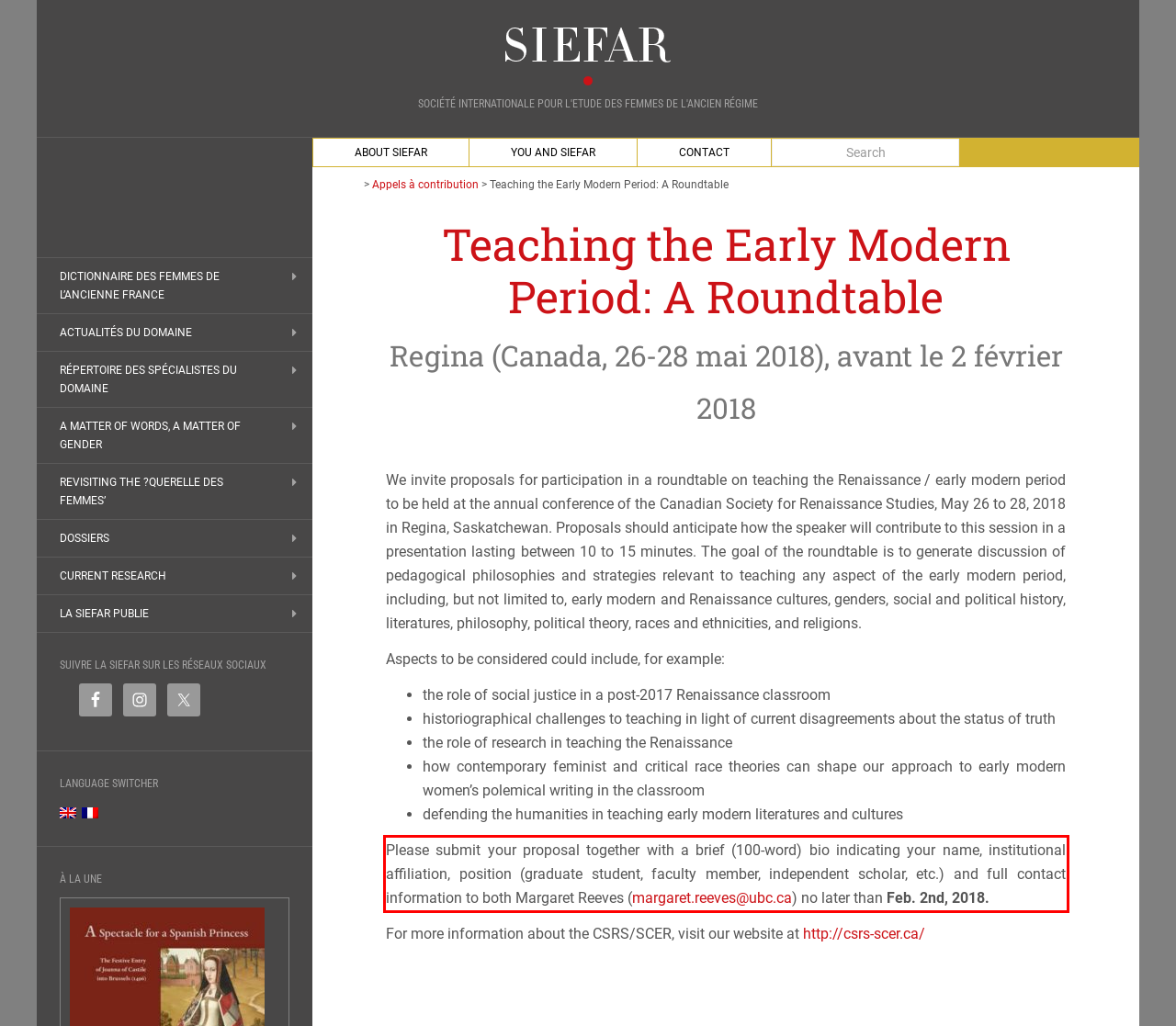Given a screenshot of a webpage, identify the red bounding box and perform OCR to recognize the text within that box.

Please submit your proposal together with a brief (100-word) bio indicating your name, institutional affiliation, position (graduate student, faculty member, independent scholar, etc.) and full contact information to both Margaret Reeves (margaret.reeves@ubc.ca) no later than Feb. 2nd, 2018.